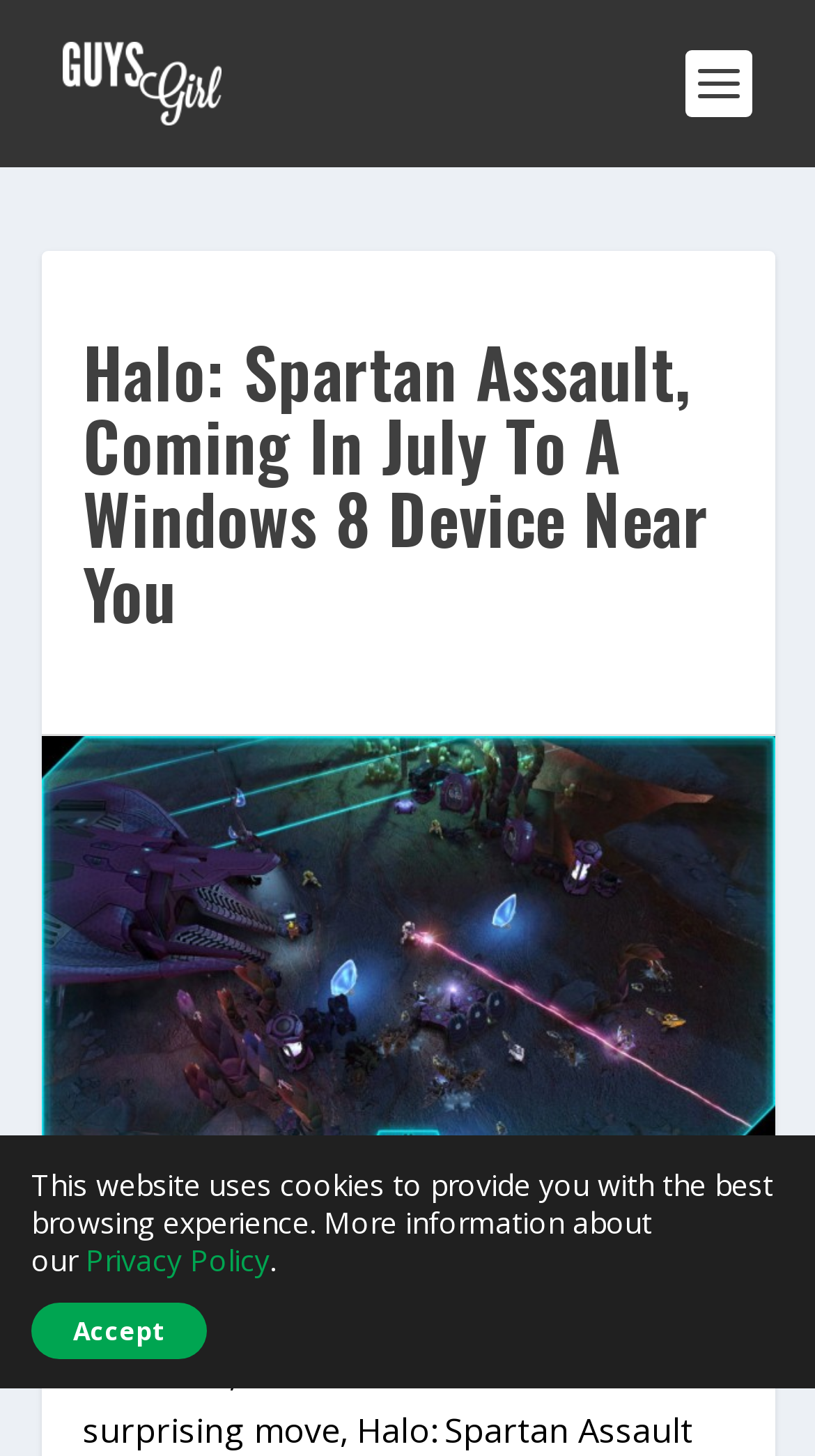Please determine the bounding box of the UI element that matches this description: alt="GuysGirl". The coordinates should be given as (top-left x, top-left y, bottom-right x, bottom-right y), with all values between 0 and 1.

[0.077, 0.029, 0.271, 0.086]